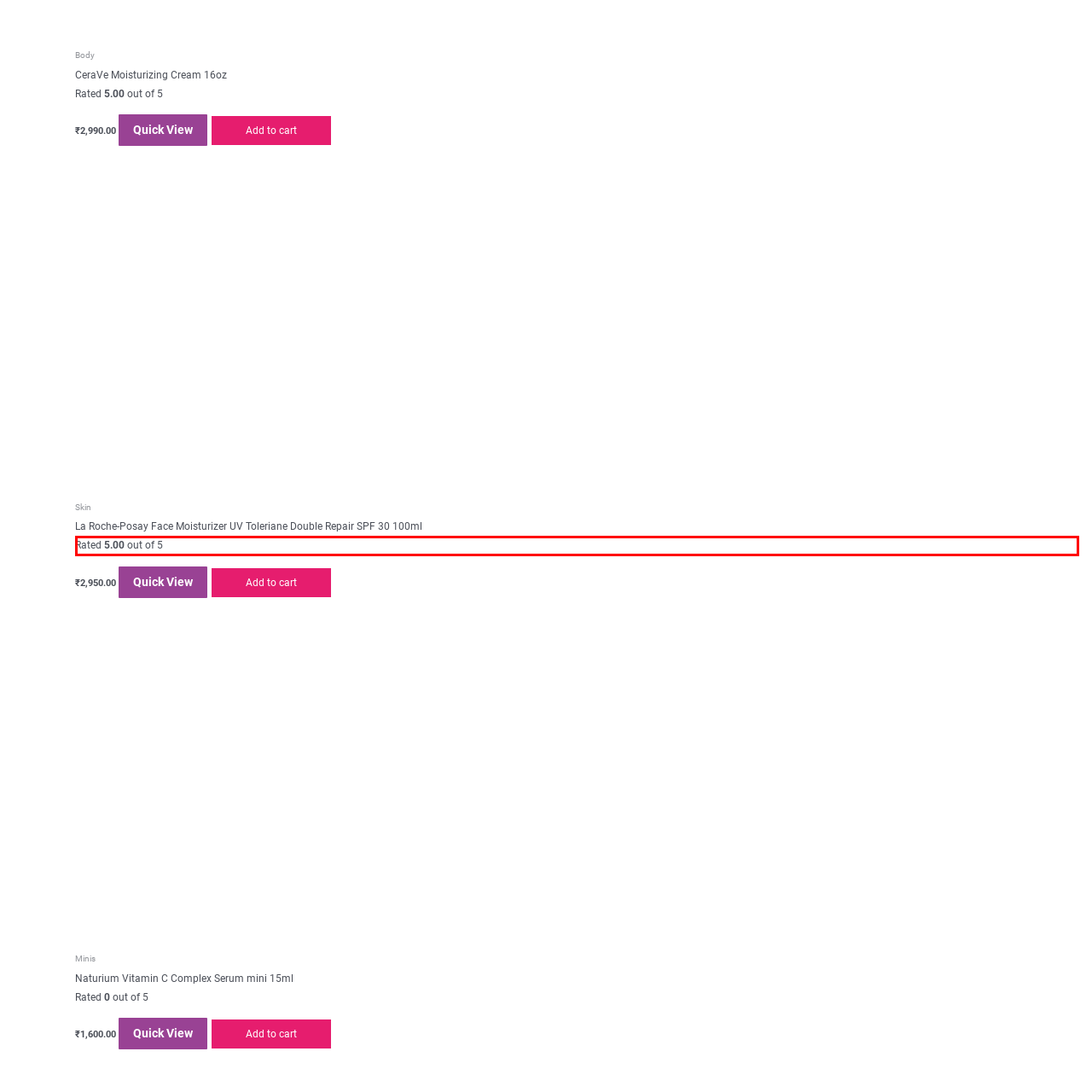What type of product is being promoted?
Examine the image outlined by the red bounding box and answer the question with as much detail as possible.

The context of the image suggests that the product being promoted is a skincare product, likely aimed at promoting trust and encouraging purchases.